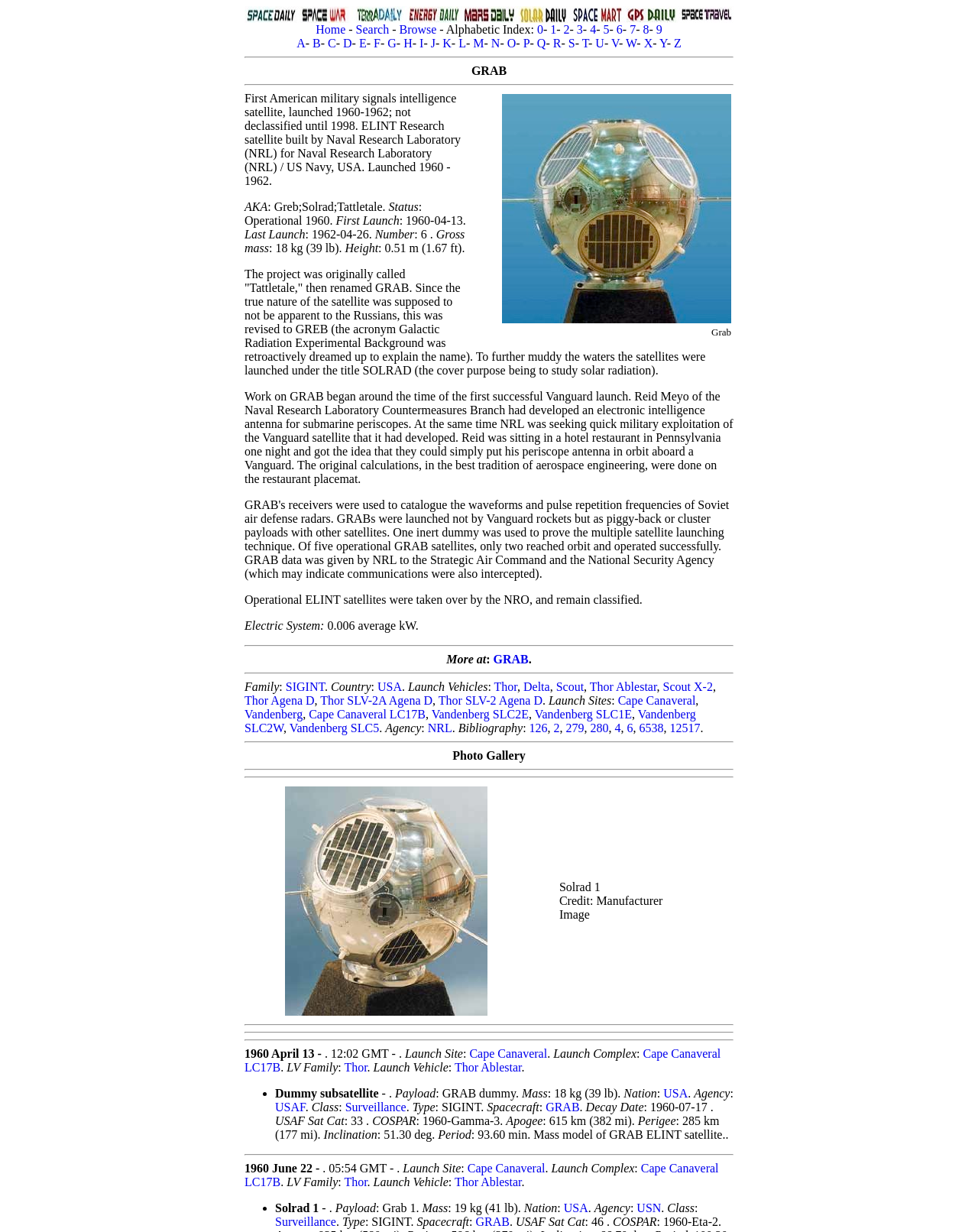Identify the bounding box coordinates for the element you need to click to achieve the following task: "Click on Grab". The coordinates must be four float values ranging from 0 to 1, formatted as [left, top, right, bottom].

[0.513, 0.254, 0.748, 0.264]